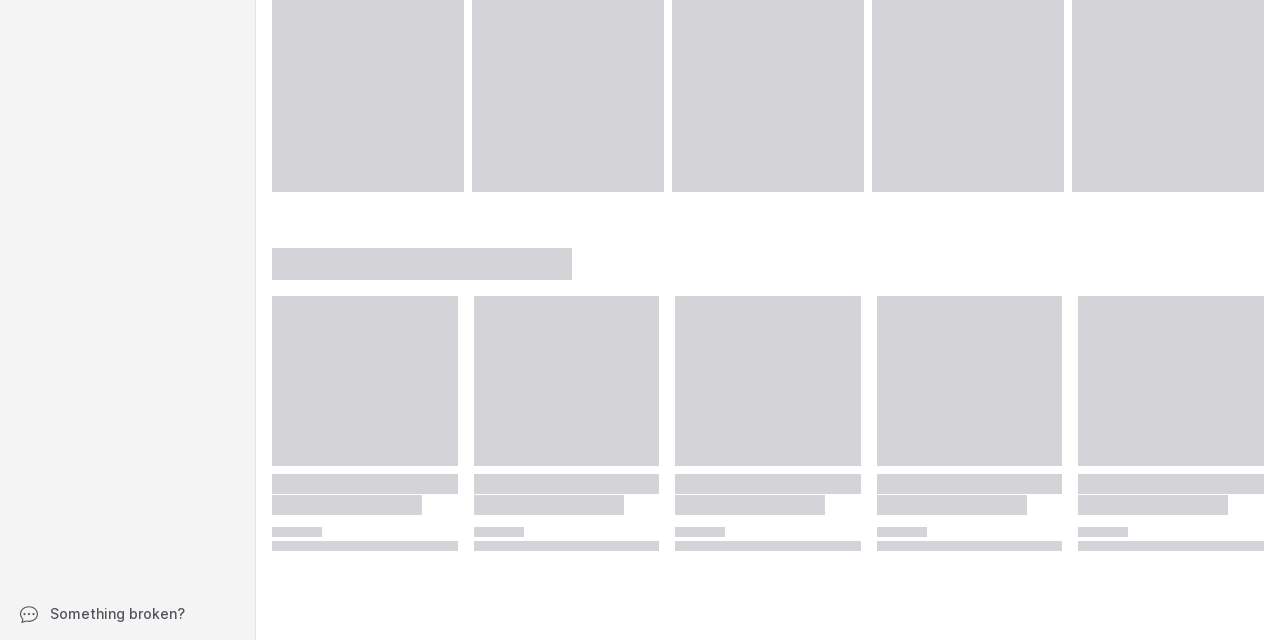Predict the bounding box of the UI element that fits this description: "Something broken?".

[0.009, 0.931, 0.19, 0.988]